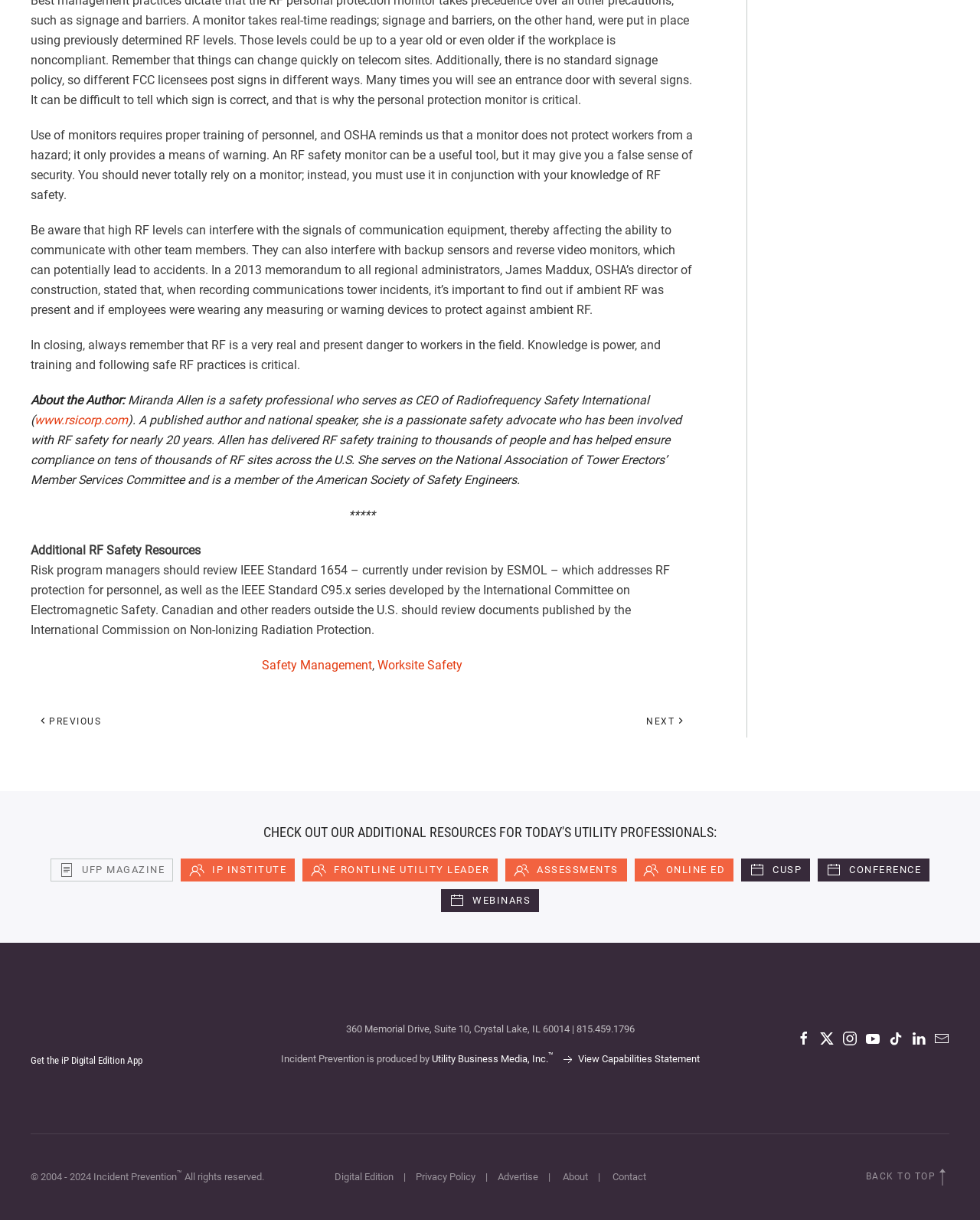Can you find the bounding box coordinates of the area I should click to execute the following instruction: "Get the 'Incident-Prevention Digital Edition App'"?

[0.031, 0.832, 0.125, 0.844]